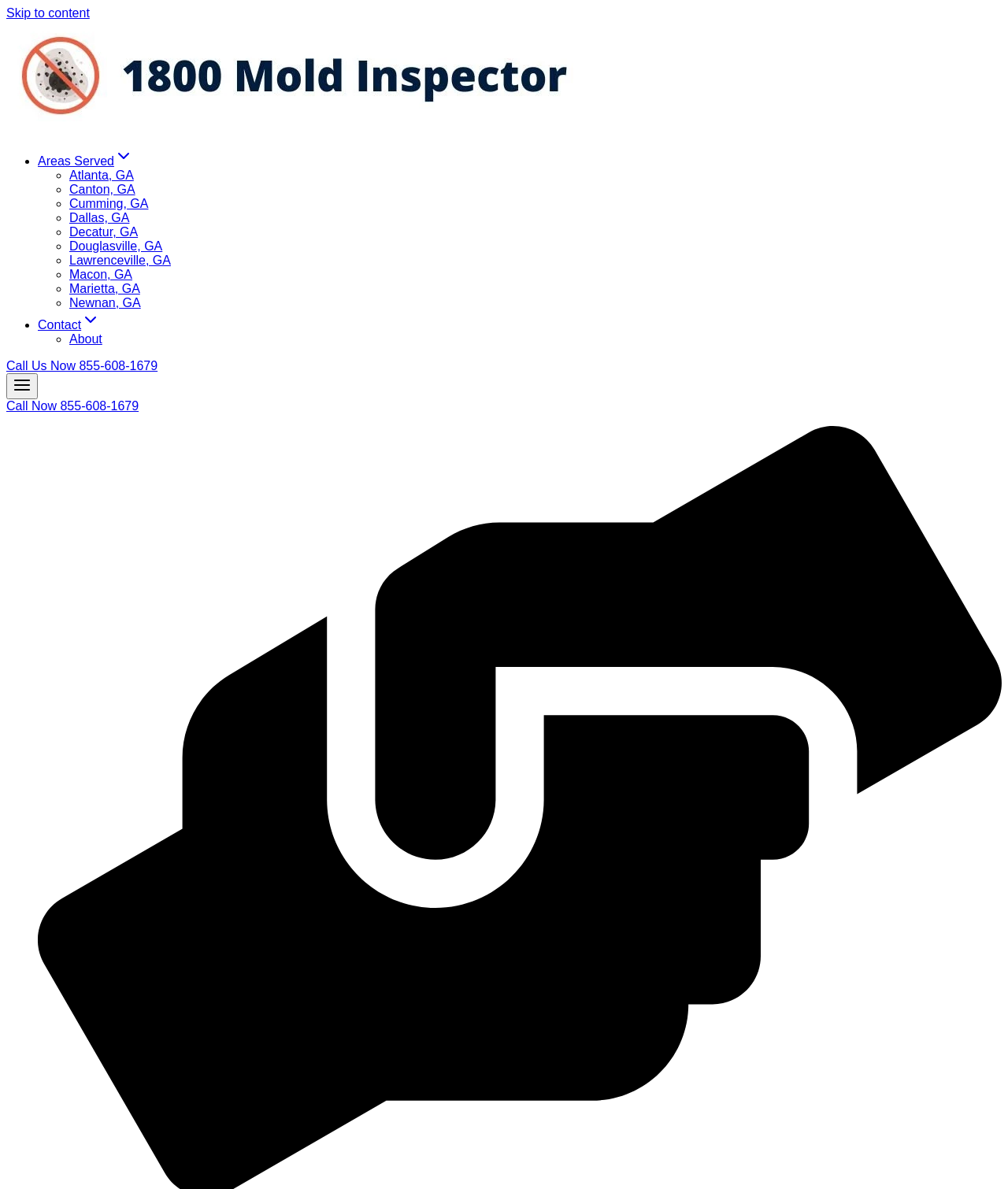Examine the image and give a thorough answer to the following question:
What is the phone number to call for mold remediation?

The phone number to call for mold remediation is 855-608-1679, which is displayed prominently on the webpage in multiple locations, including the top right corner and the middle of the page.